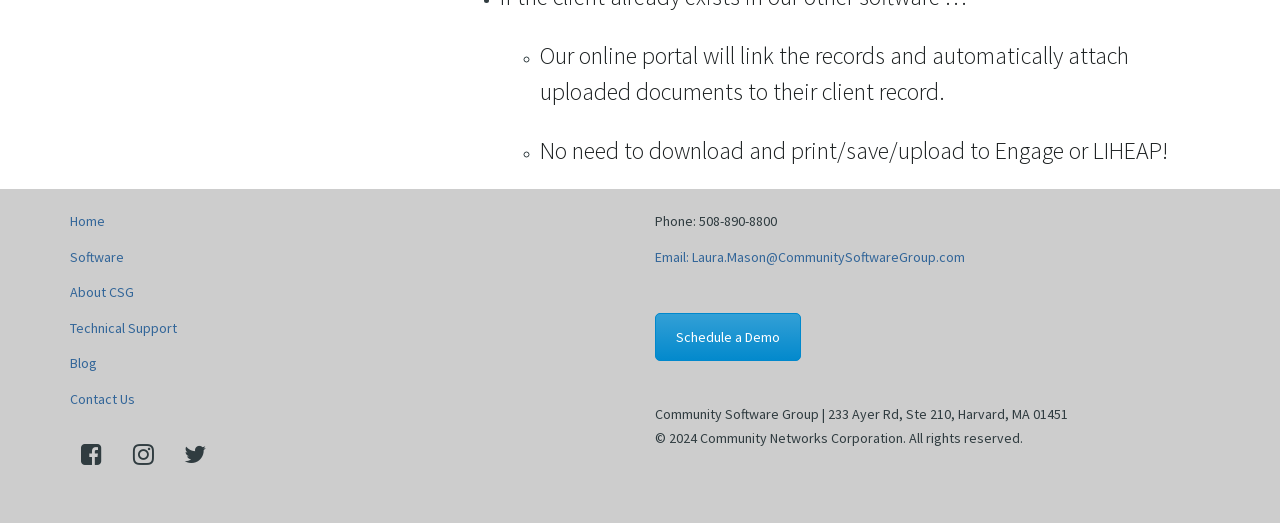How many links are there in the top-left section of the webpage?
Using the image as a reference, give an elaborate response to the question.

I counted the links in the top-left section of the webpage, starting from 'Home' and ending at 'Contact Us', including the three social media links. There are a total of 7 links.